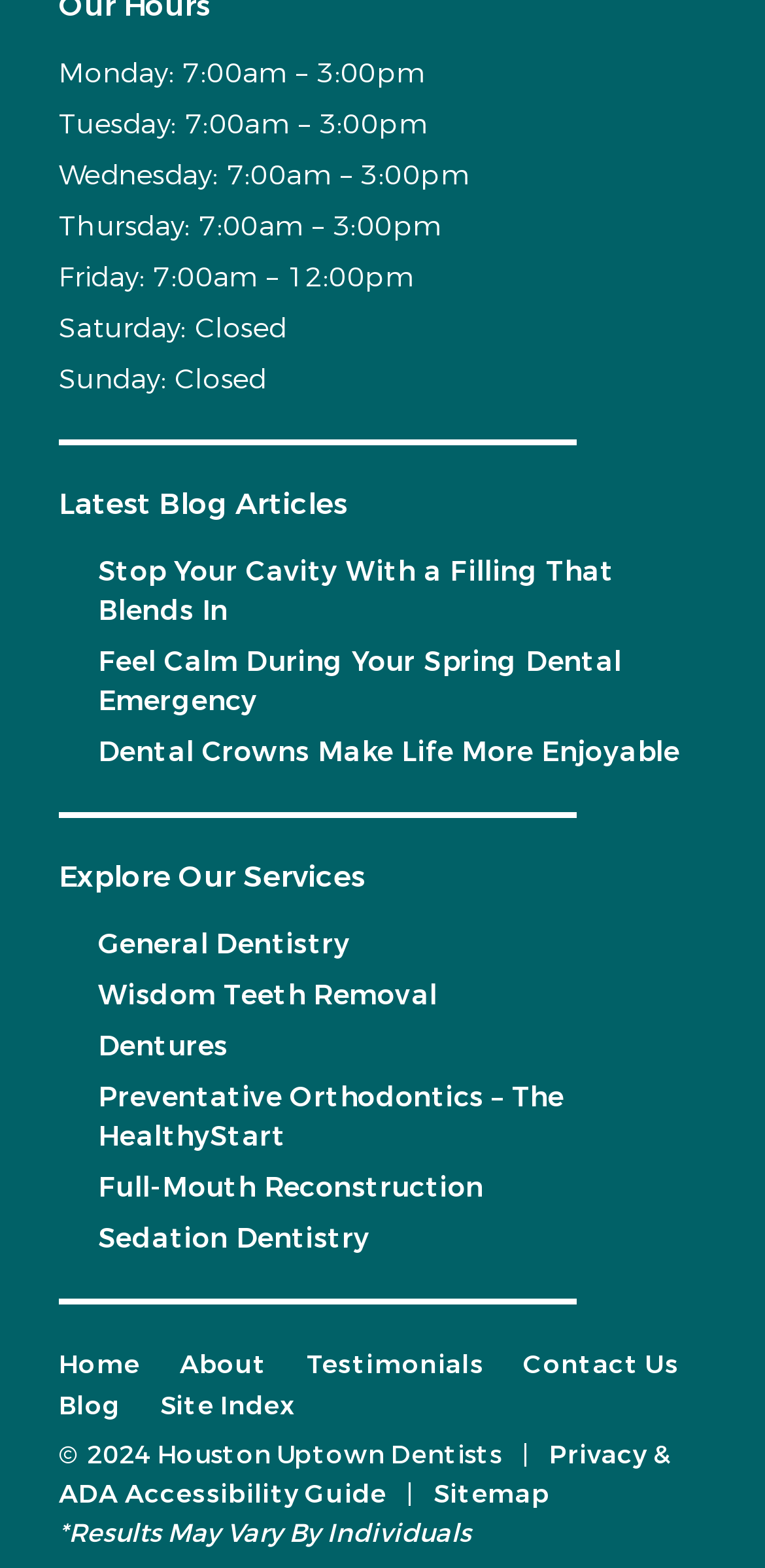Please identify the bounding box coordinates of the element on the webpage that should be clicked to follow this instruction: "View the latest blog articles". The bounding box coordinates should be given as four float numbers between 0 and 1, formatted as [left, top, right, bottom].

[0.077, 0.309, 0.454, 0.334]